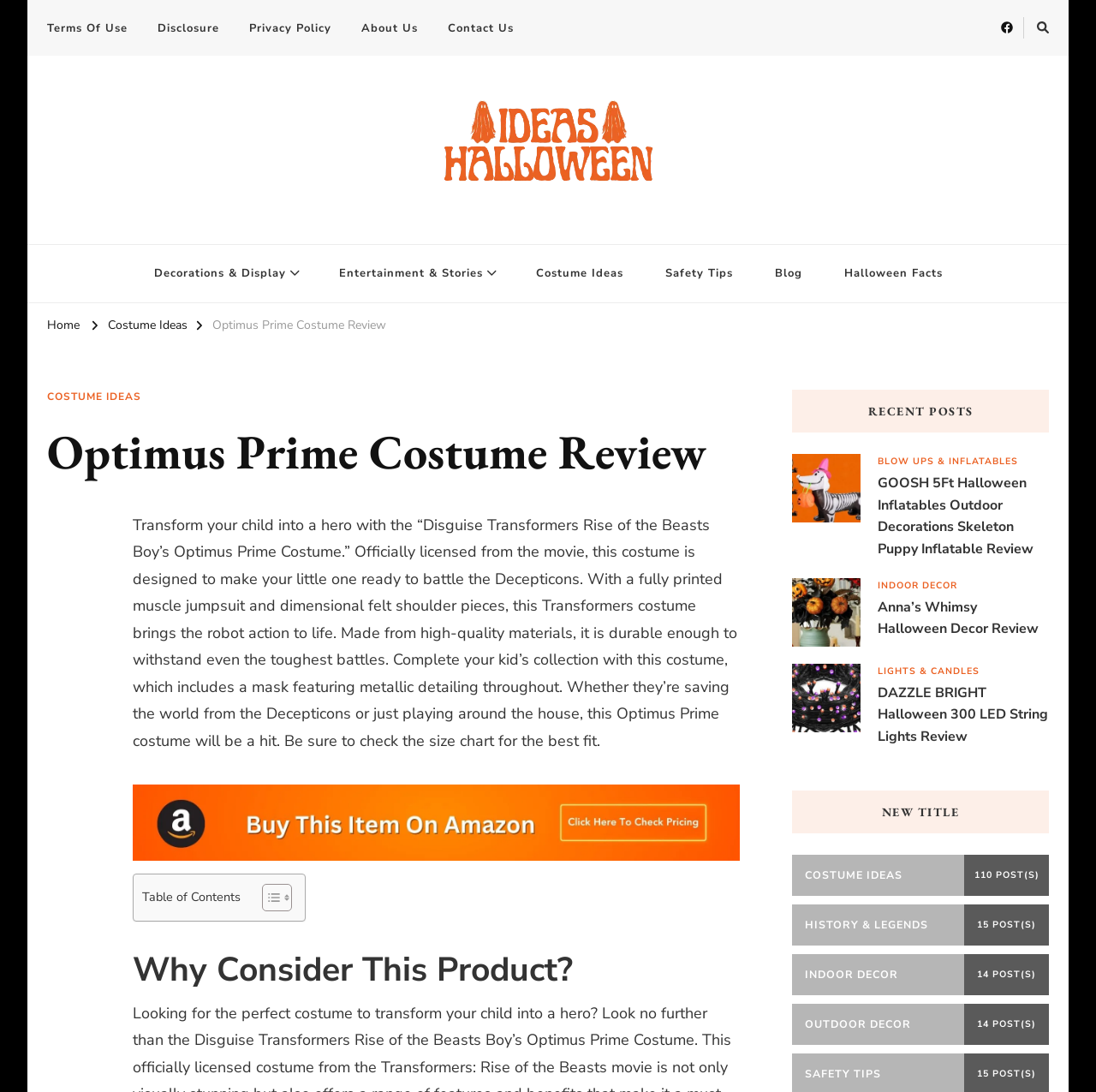Locate the headline of the webpage and generate its content.

Optimus Prime Costume Review